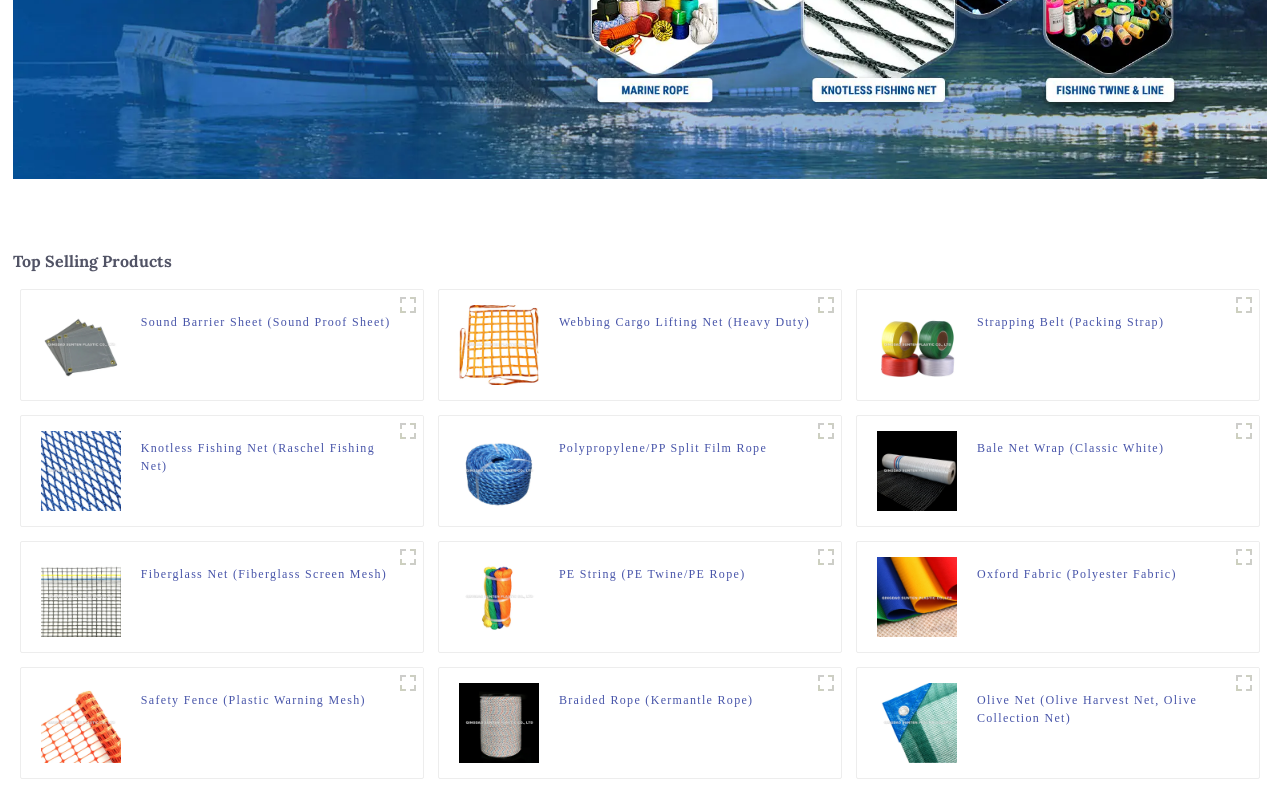Using the description "title="Safety Fence (4)"", predict the bounding box of the relevant HTML element.

[0.307, 0.836, 0.33, 0.874]